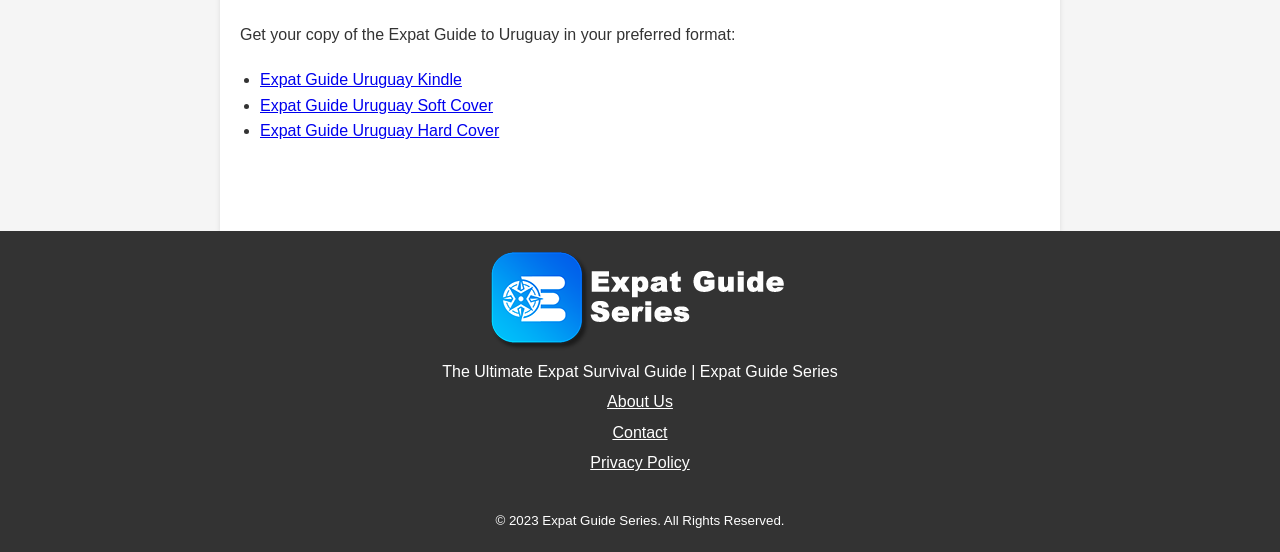How many links are present in the footer section?
Based on the screenshot, answer the question with a single word or phrase.

3